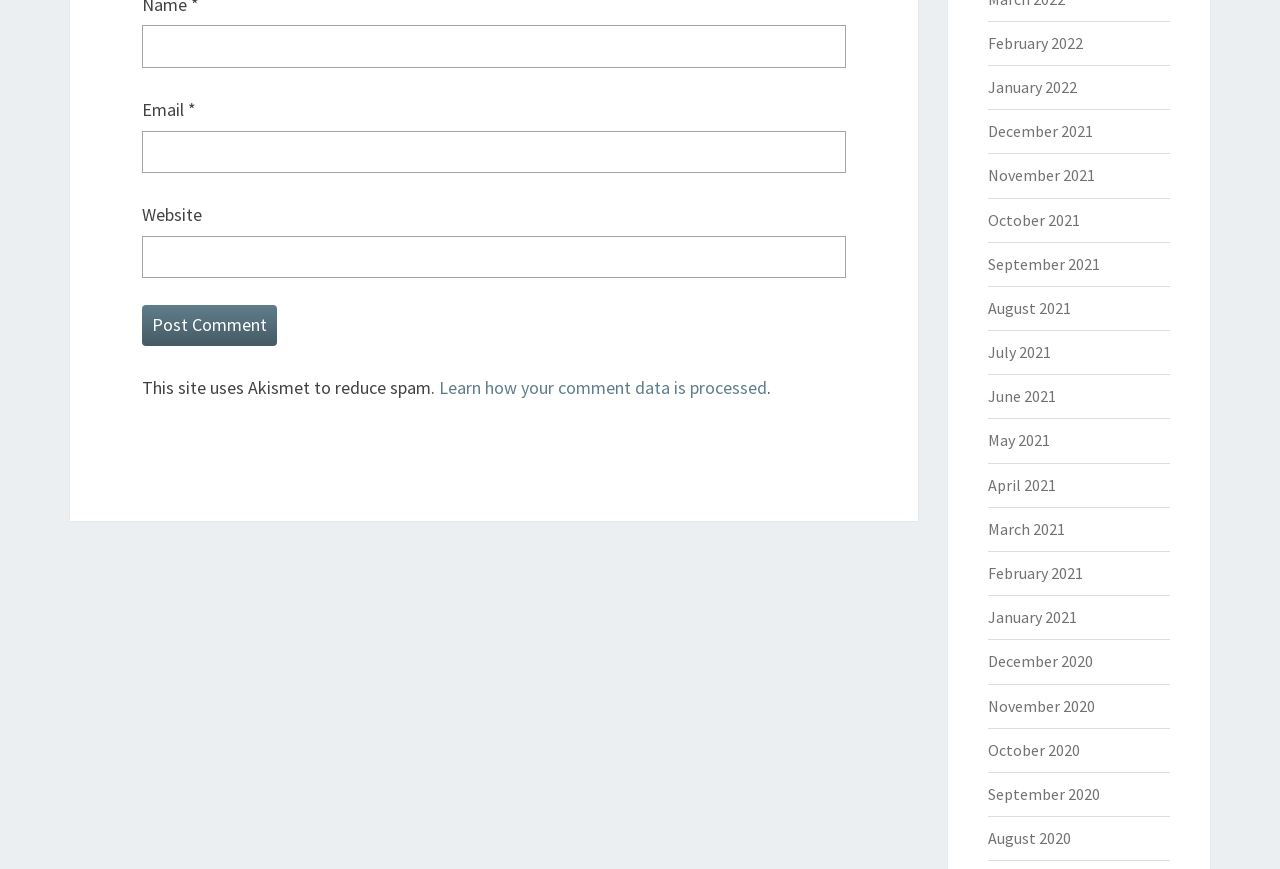Find the bounding box coordinates of the clickable element required to execute the following instruction: "Click the Post Comment button". Provide the coordinates as four float numbers between 0 and 1, i.e., [left, top, right, bottom].

[0.111, 0.351, 0.216, 0.398]